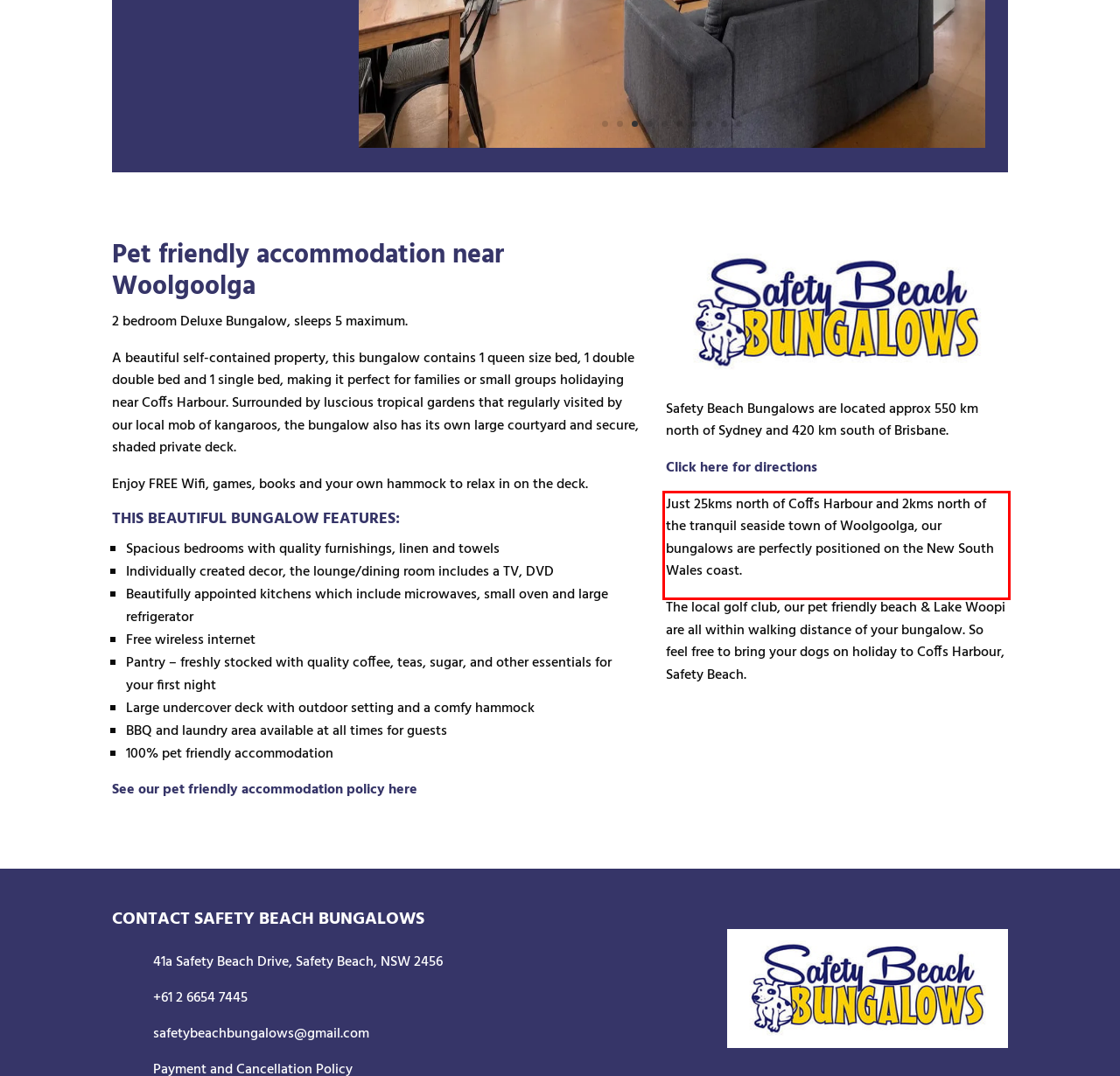Perform OCR on the text inside the red-bordered box in the provided screenshot and output the content.

Just 25kms north of Coffs Harbour and 2kms north of the tranquil seaside town of Woolgoolga, our bungalows are perfectly positioned on the New South Wales coast.